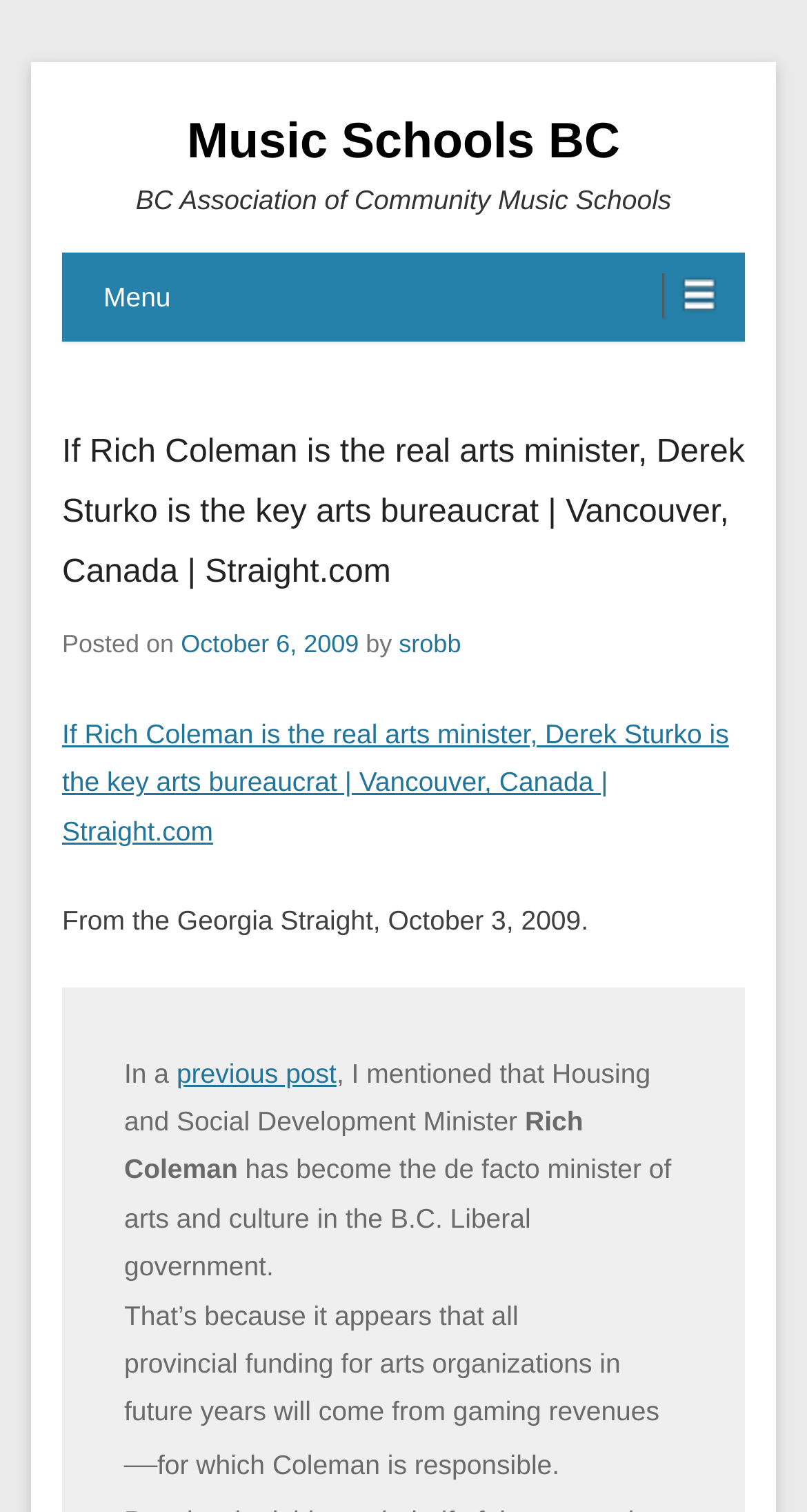Please predict the bounding box coordinates (top-left x, top-left y, bottom-right x, bottom-right y) for the UI element in the screenshot that fits the description: October 6, 2009

[0.224, 0.417, 0.445, 0.436]